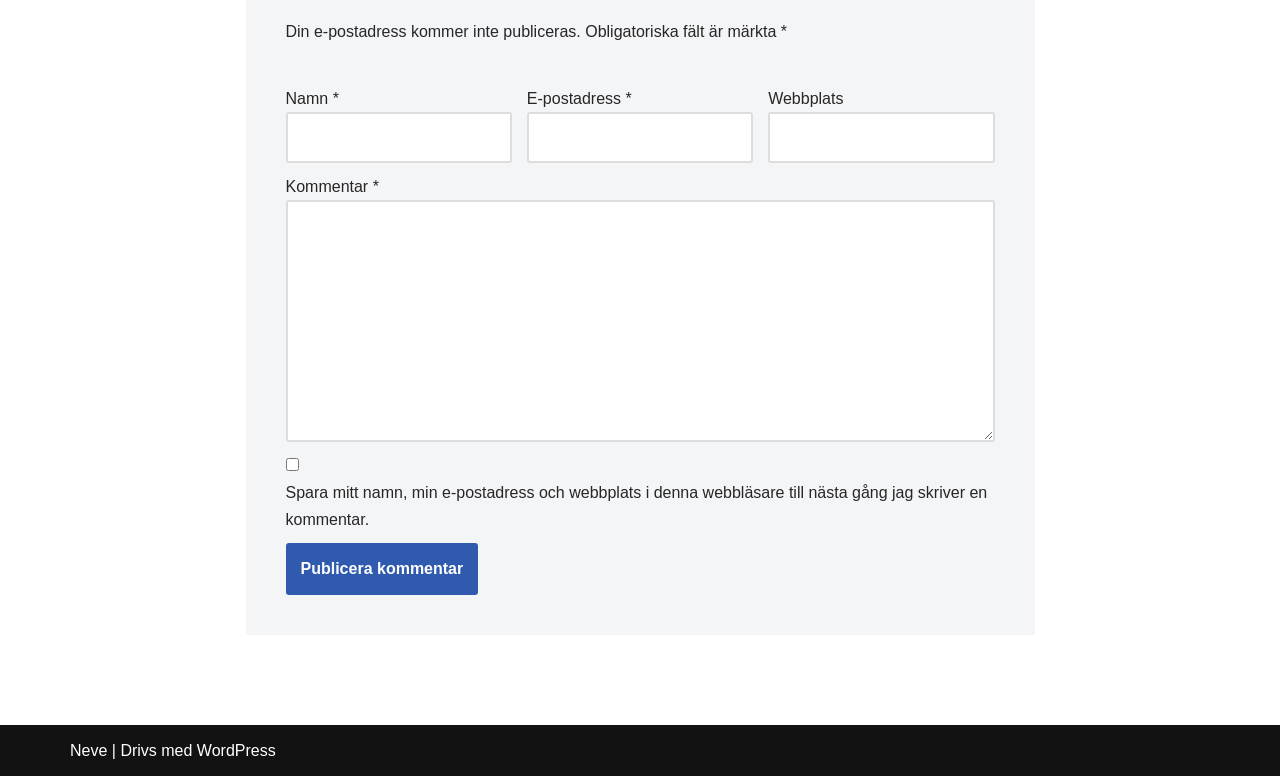How many text fields are there?
Using the visual information from the image, give a one-word or short-phrase answer.

4